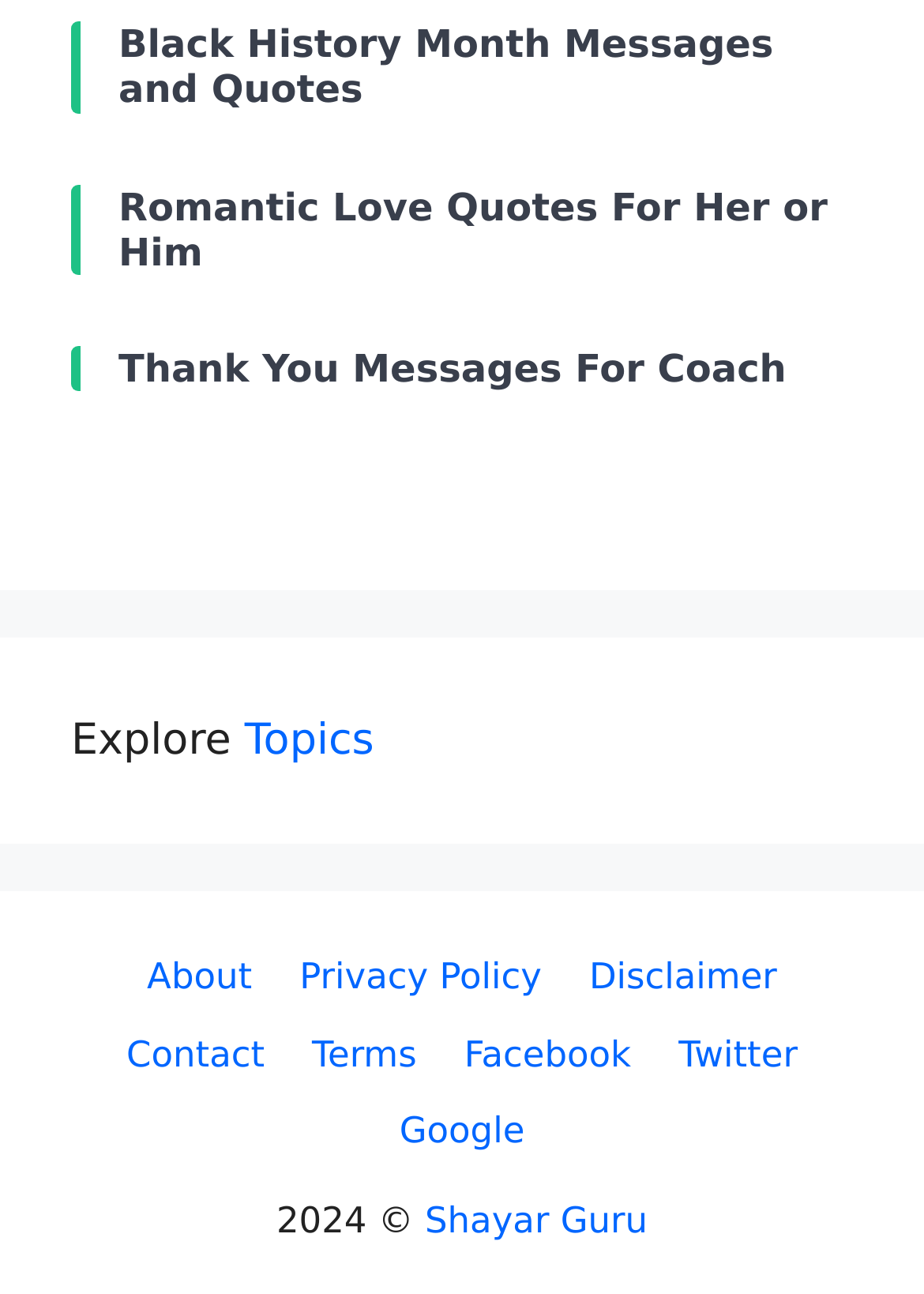Analyze the image and deliver a detailed answer to the question: What is the last link in the bottom section?

The bottom section of the webpage contains several links, and the last one is 'Google' with a bounding box coordinate of [0.432, 0.857, 0.568, 0.89].